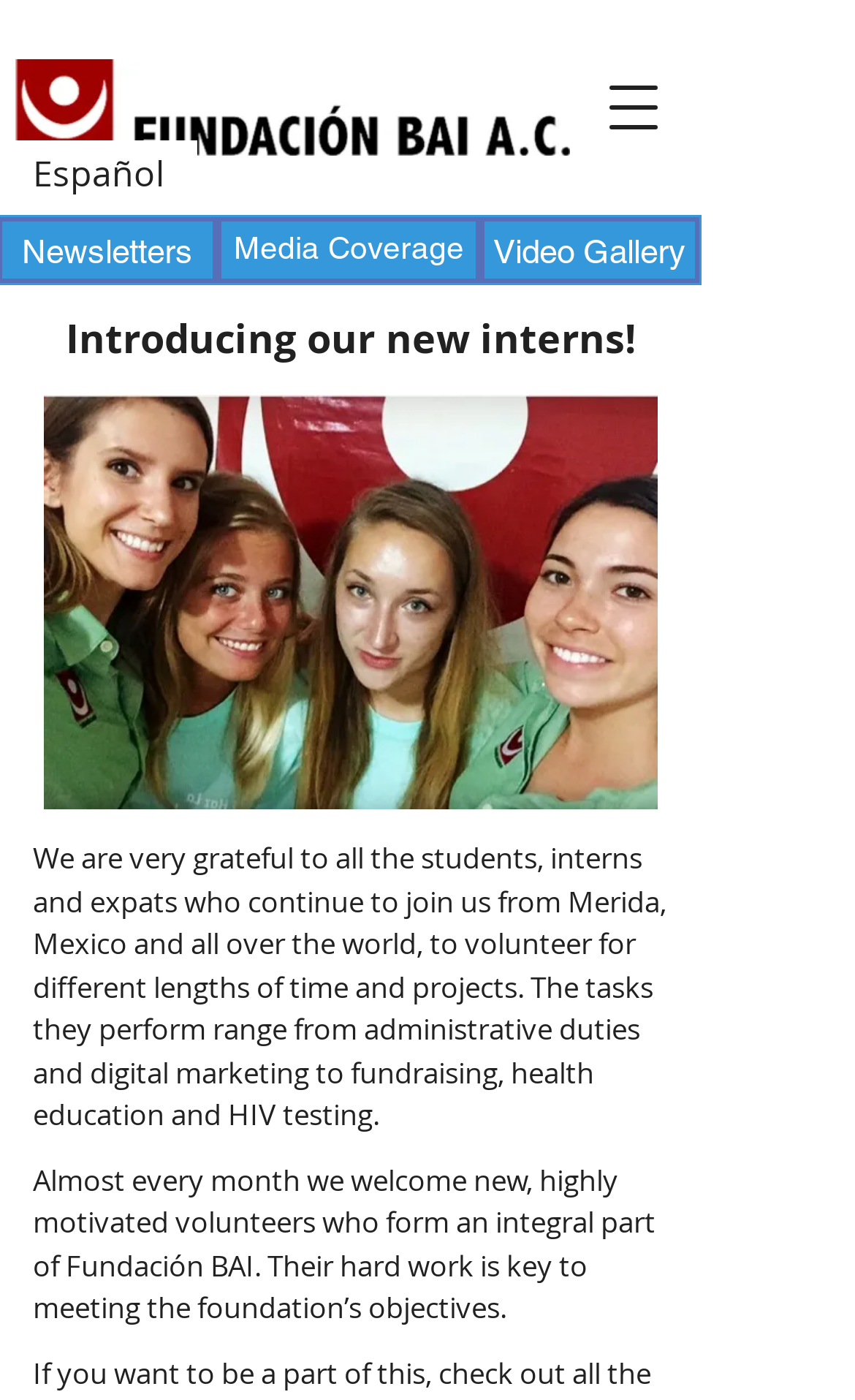Using the description "Media Coverage", locate and provide the bounding box of the UI element.

[0.254, 0.155, 0.562, 0.202]